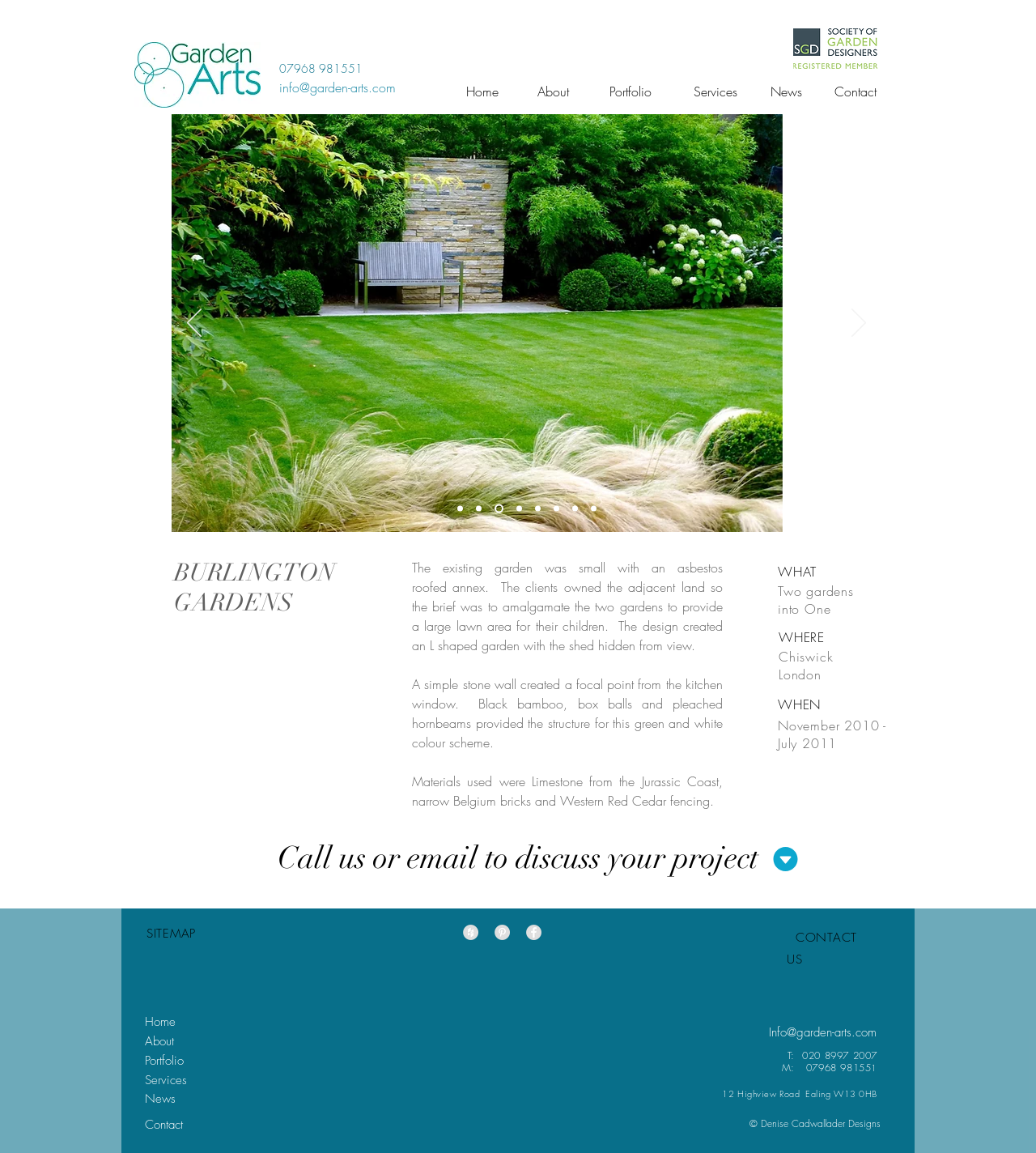Kindly determine the bounding box coordinates of the area that needs to be clicked to fulfill this instruction: "Click the 'Info@garden-arts.com' link".

[0.738, 0.886, 0.85, 0.905]